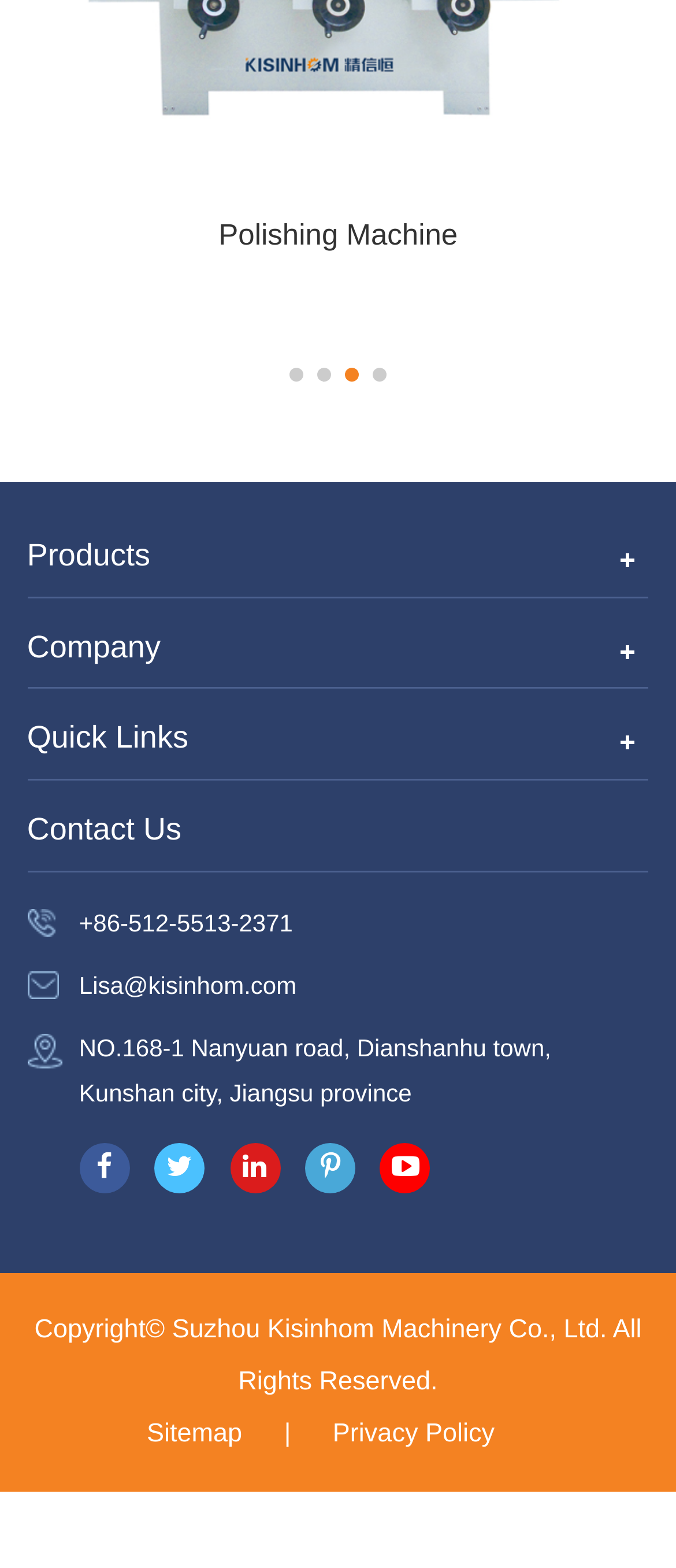Locate the bounding box coordinates of the UI element described by: "Company". Provide the coordinates as four float numbers between 0 and 1, formatted as [left, top, right, bottom].

[0.04, 0.401, 0.238, 0.423]